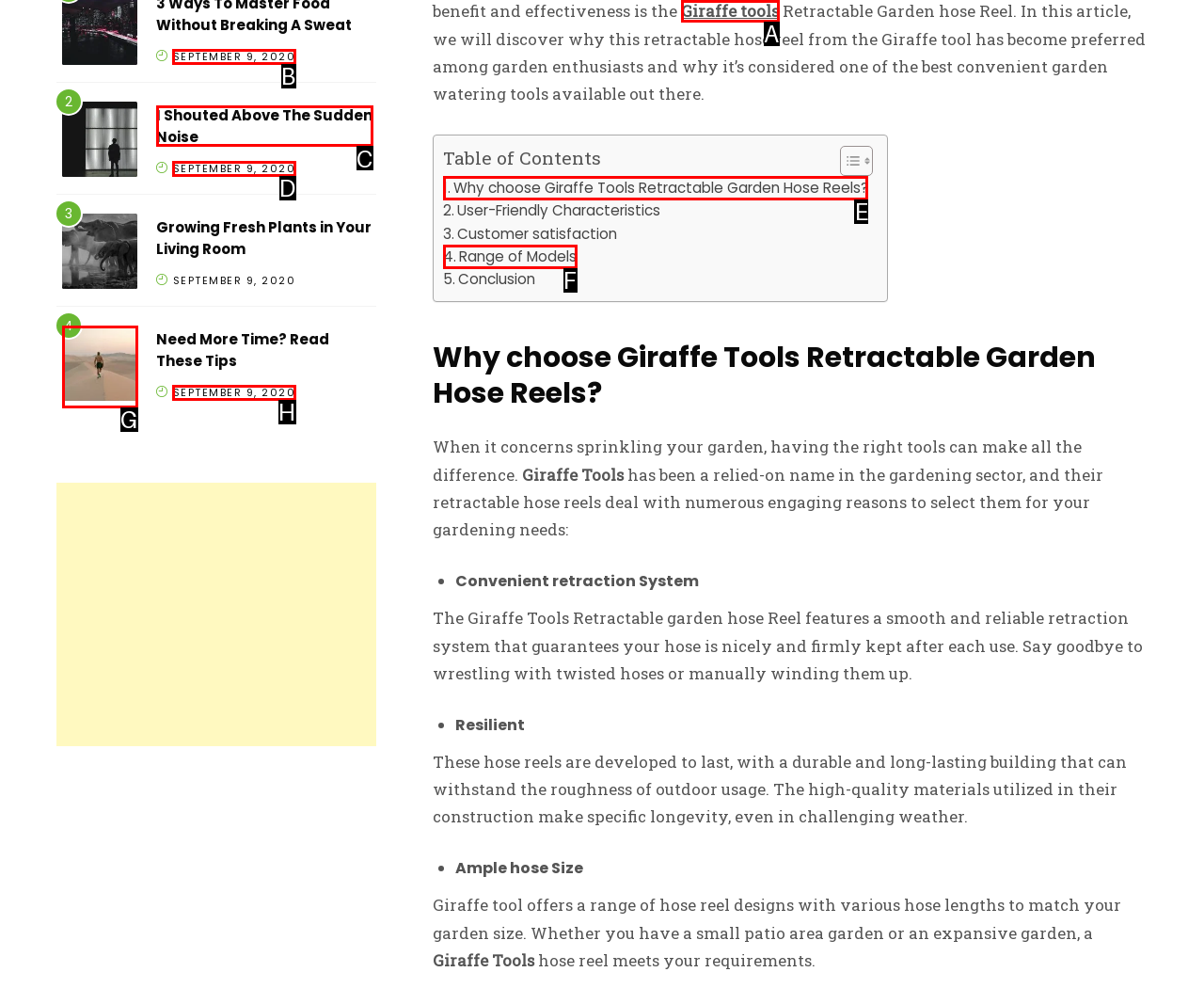Which option should you click on to fulfill this task: Read 'Why choose Giraffe Tools Retractable Garden Hose Reels?'? Answer with the letter of the correct choice.

E